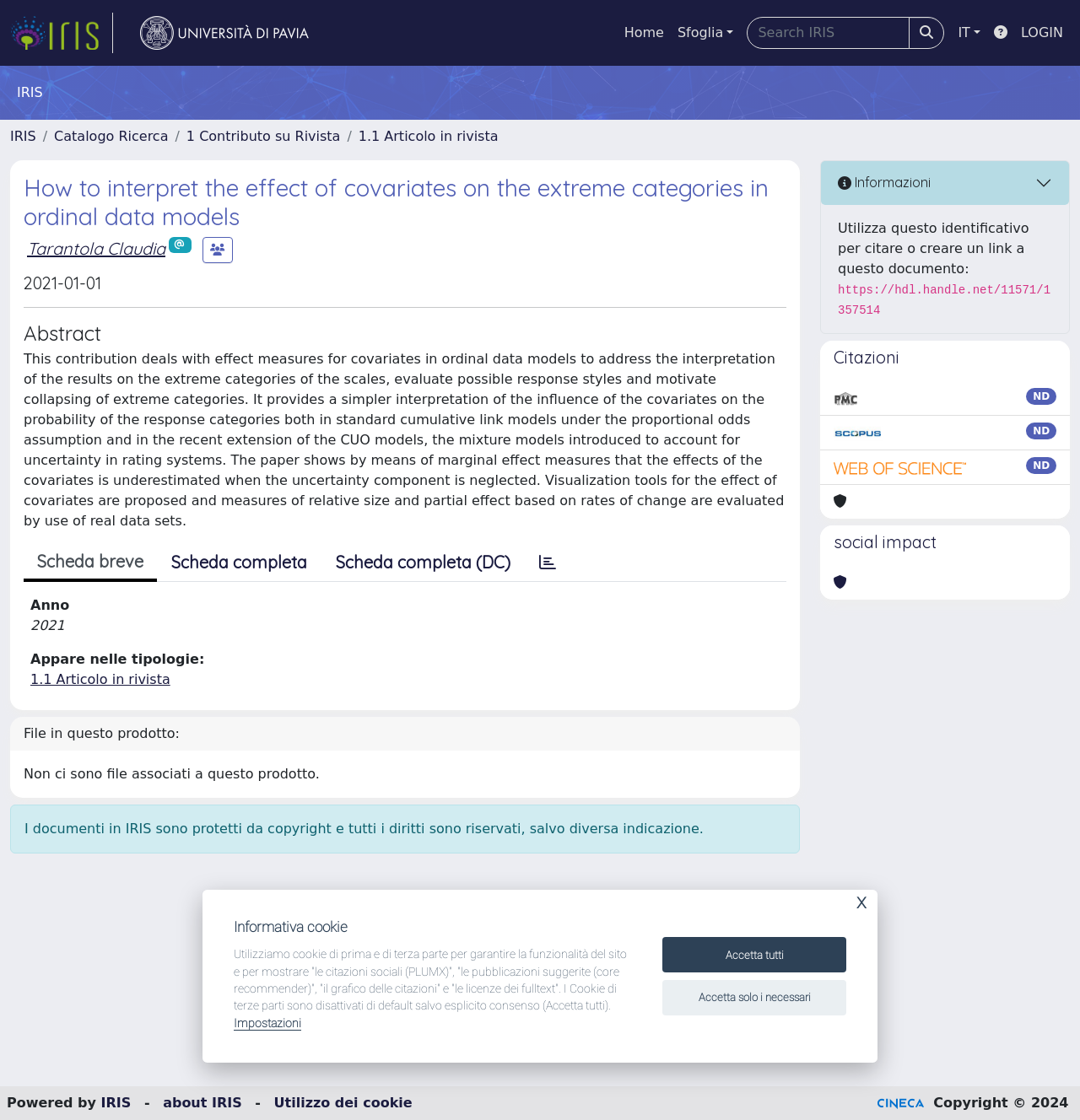Please predict the bounding box coordinates (top-left x, top-left y, bottom-right x, bottom-right y) for the UI element in the screenshot that fits the description: name="form_fields[email]" placeholder="Email"

None